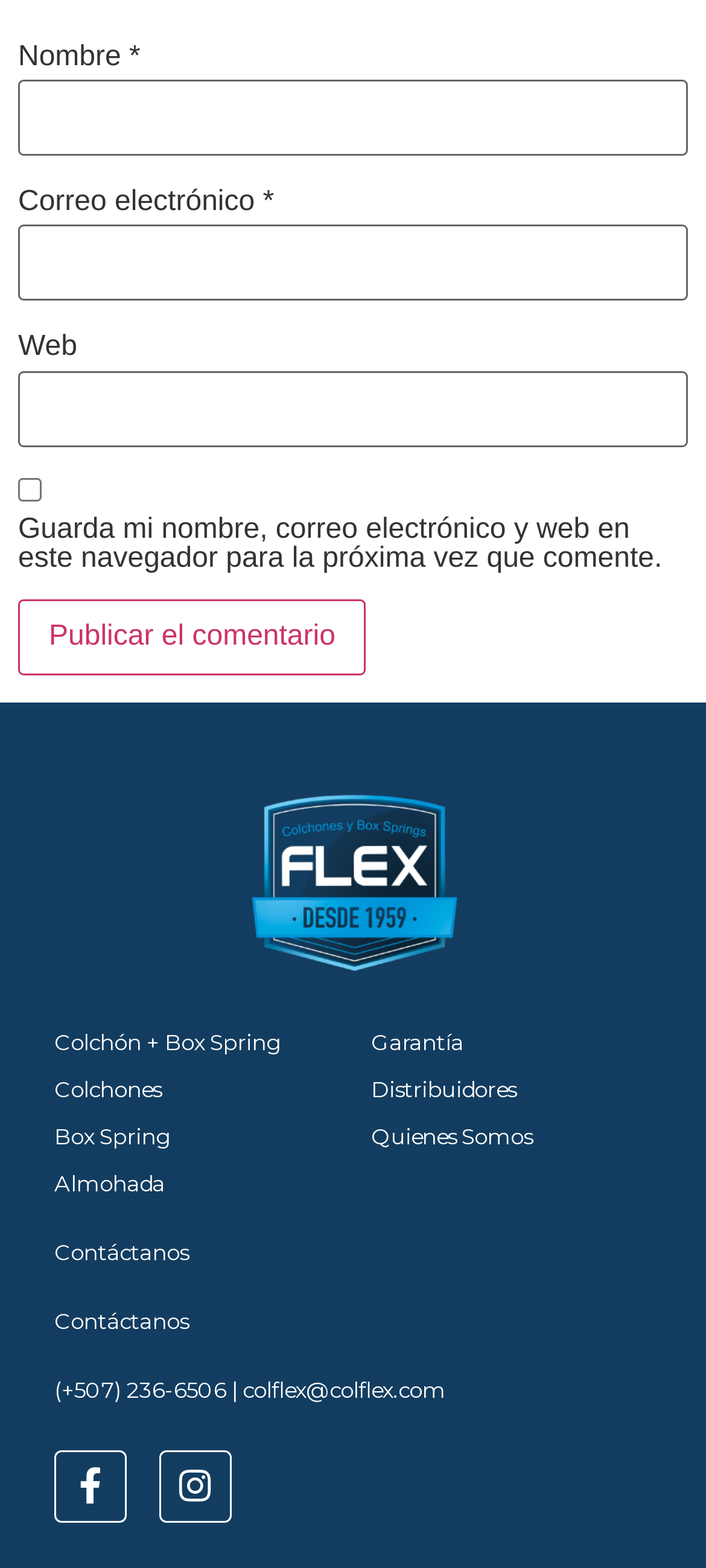Give a concise answer using only one word or phrase for this question:
How many textboxes are there?

3